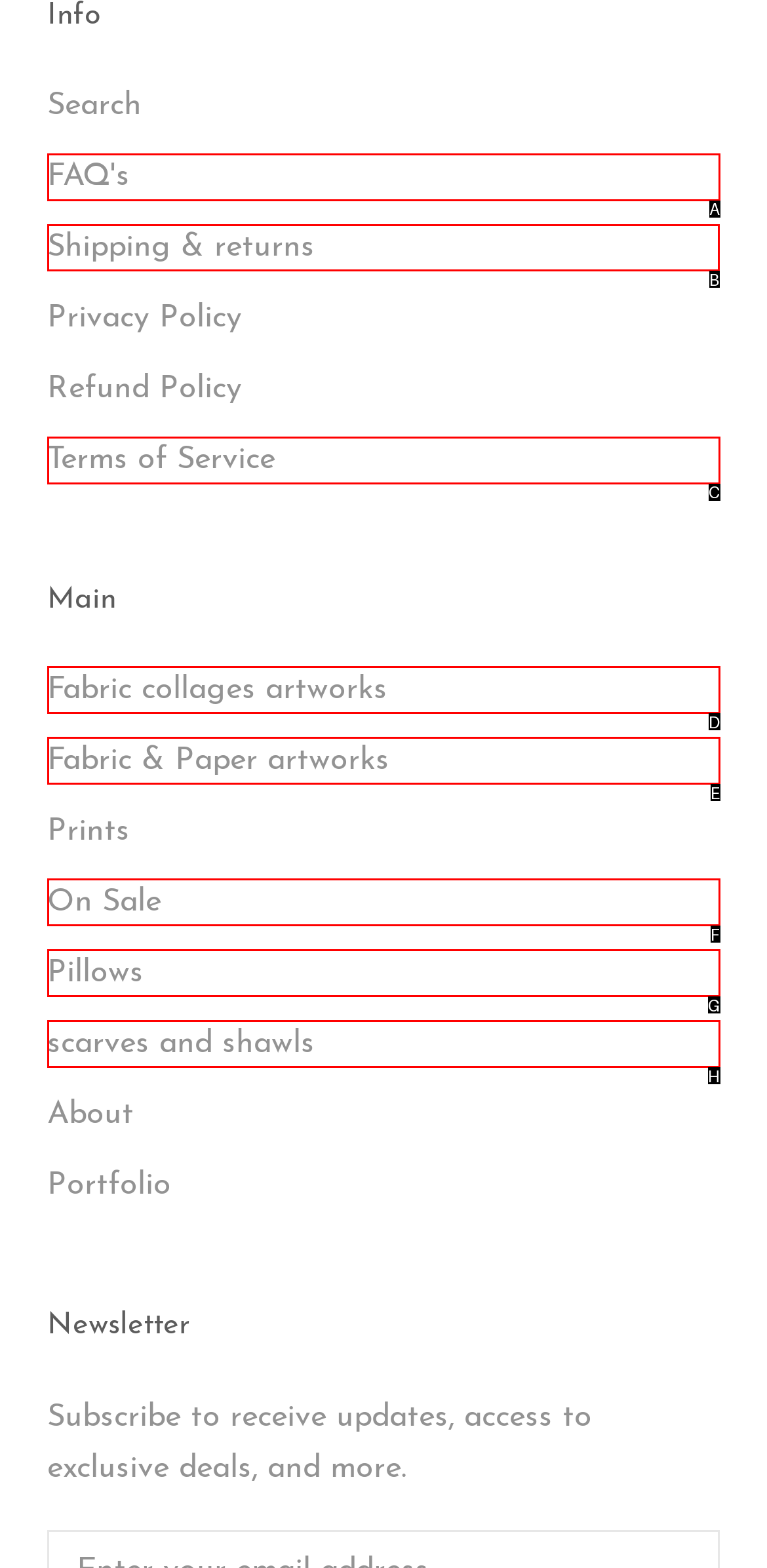Please indicate which option's letter corresponds to the task: Learn about shipping and returns by examining the highlighted elements in the screenshot.

B